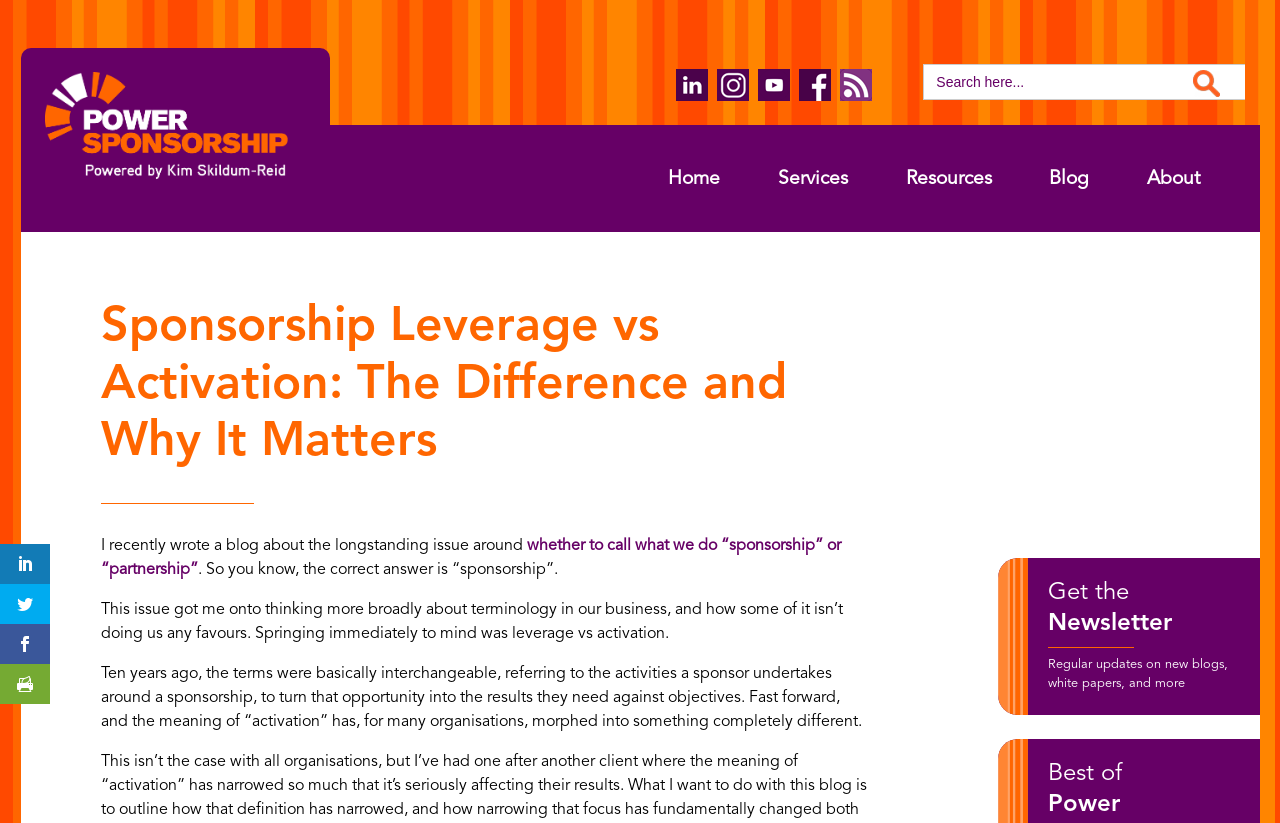Give the bounding box coordinates for this UI element: "Search Button". The coordinates should be four float numbers between 0 and 1, arranged as [left, top, right, bottom].

[0.932, 0.085, 0.953, 0.118]